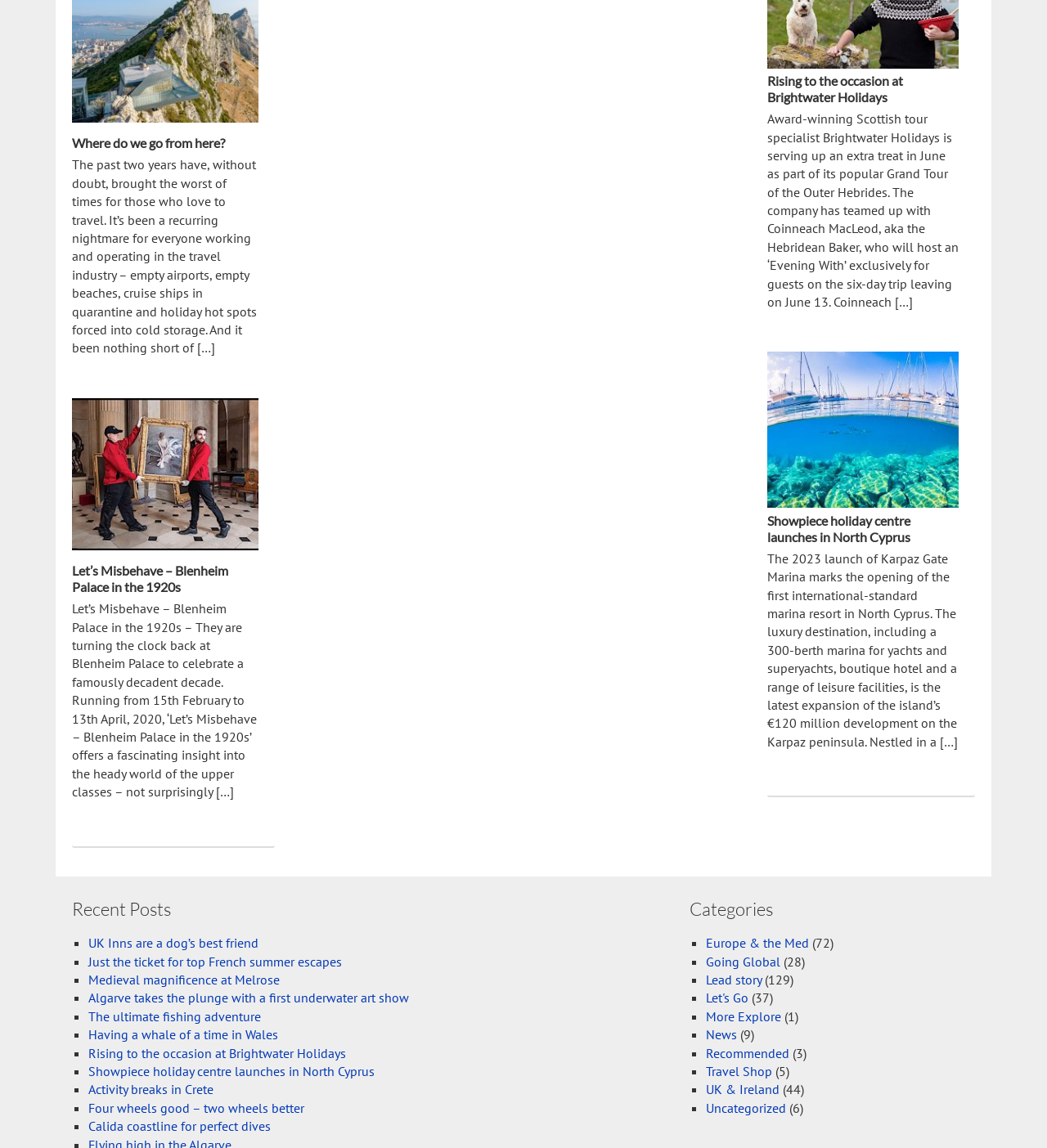Please locate the bounding box coordinates of the element that should be clicked to achieve the given instruction: "Explore Let’s Misbehave – Blenheim Palace in the 1920s".

[0.069, 0.49, 0.218, 0.518]